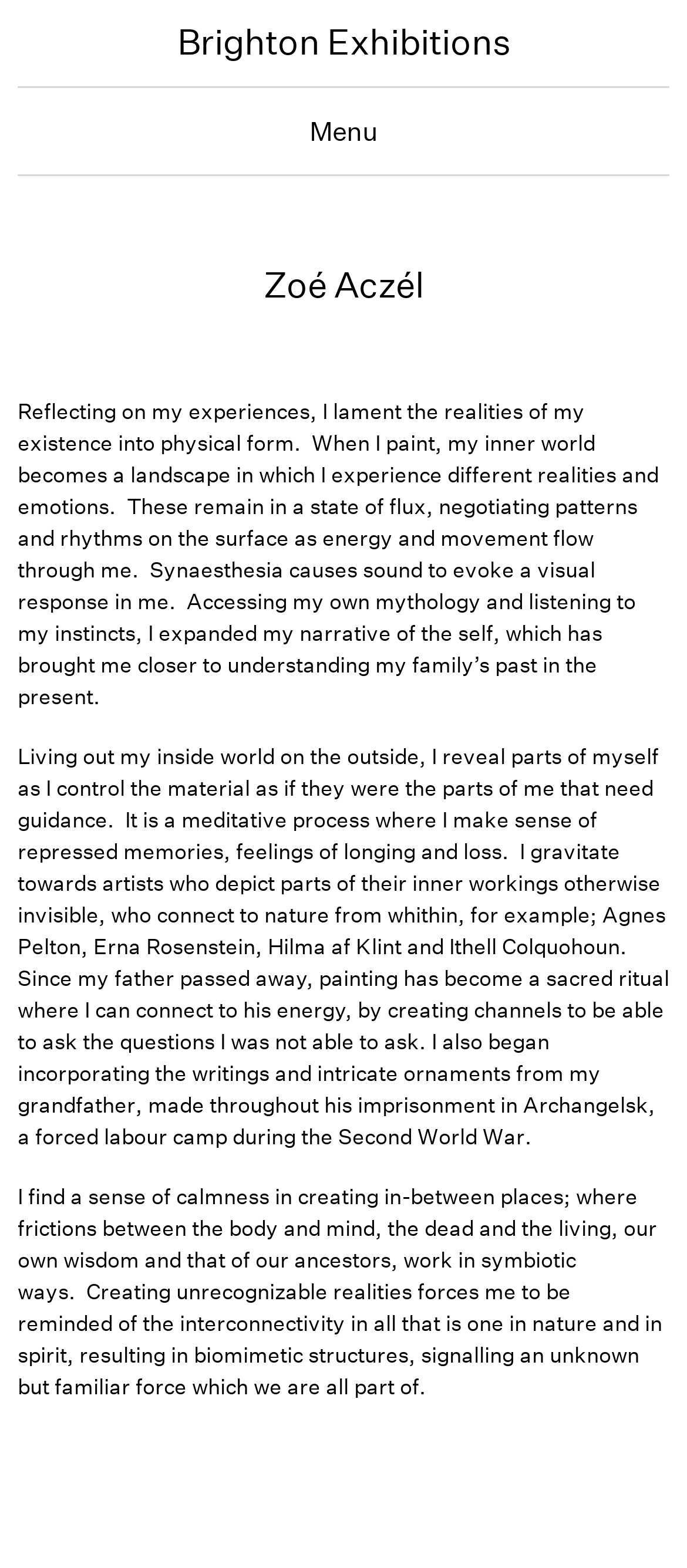What inspired the artist's work after their father's passing?
Refer to the screenshot and respond with a concise word or phrase.

Connecting to his energy